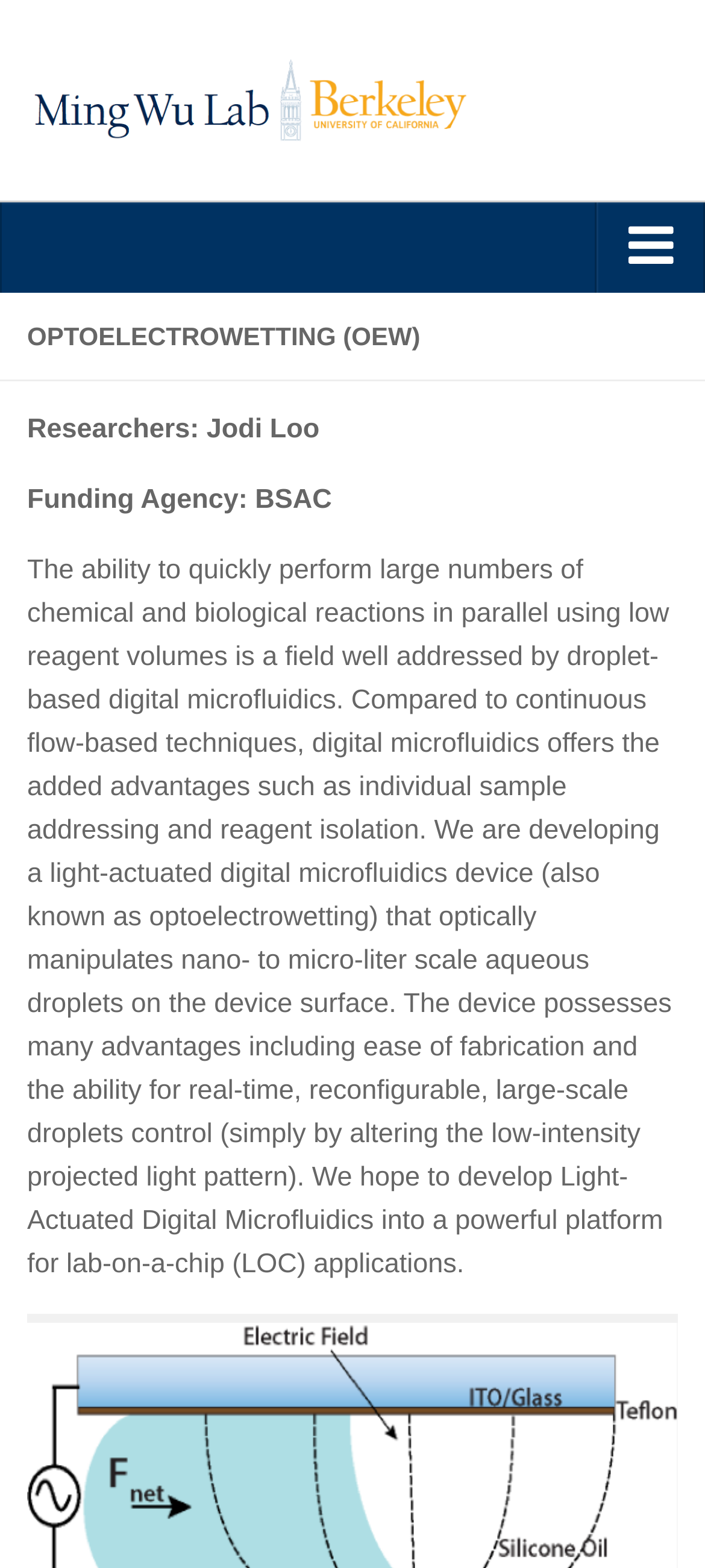Use a single word or phrase to answer this question: 
Who is one of the researchers mentioned on the webpage?

Jodi Loo